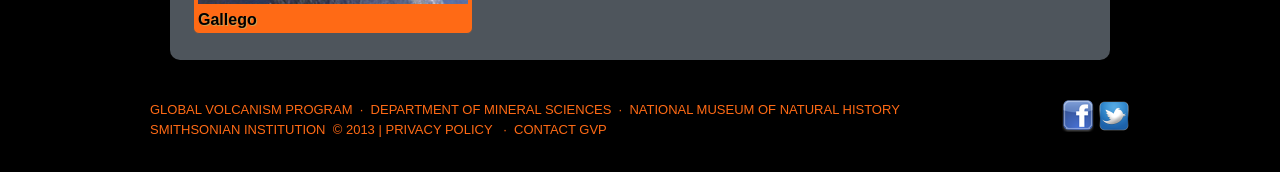Please specify the coordinates of the bounding box for the element that should be clicked to carry out this instruction: "Go to the NATIONAL MUSEUM OF NATURAL HISTORY". The coordinates must be four float numbers between 0 and 1, formatted as [left, top, right, bottom].

[0.492, 0.594, 0.703, 0.681]